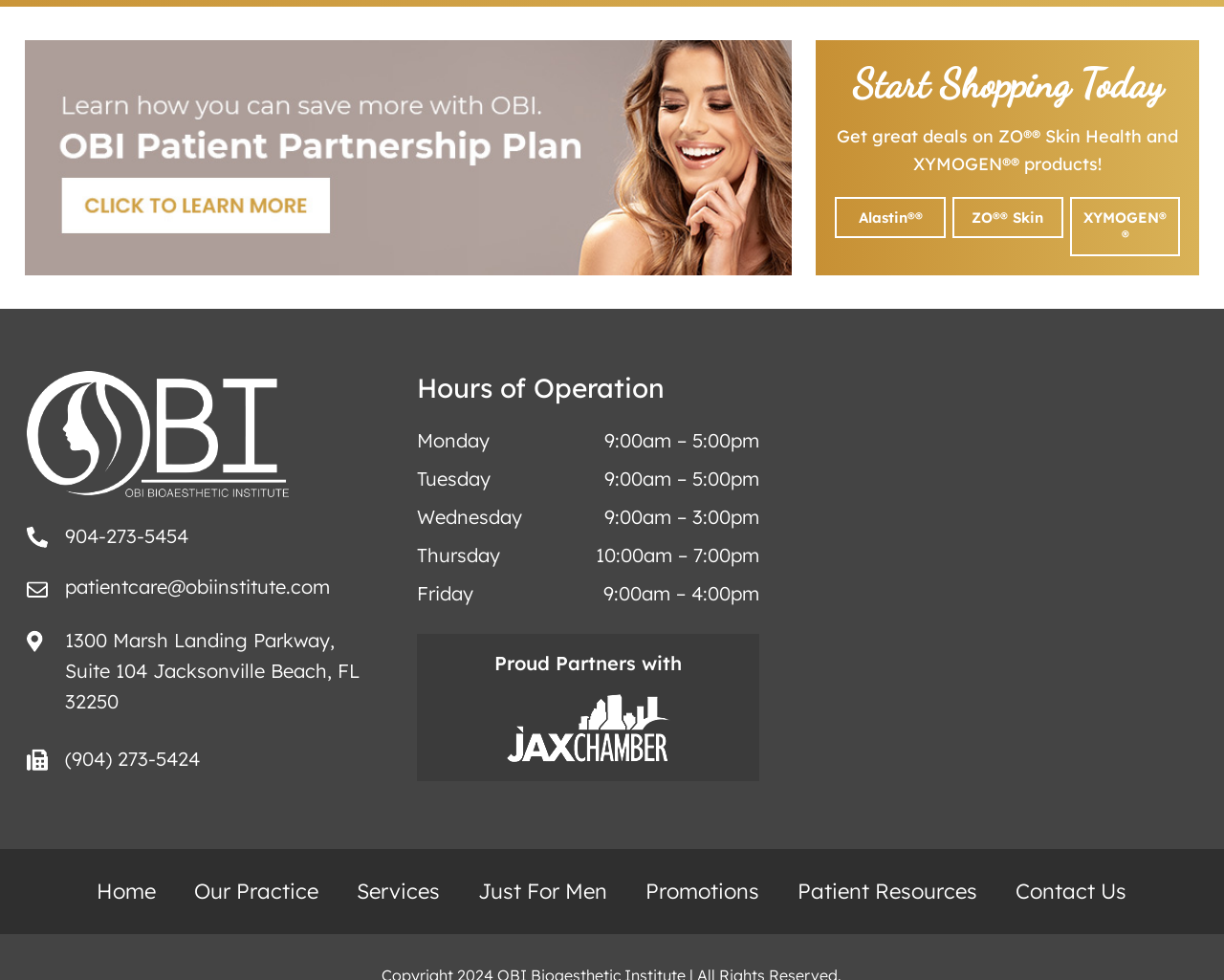What are the hours of operation on Wednesday?
Please use the image to provide a one-word or short phrase answer.

9:00am – 3:00pm